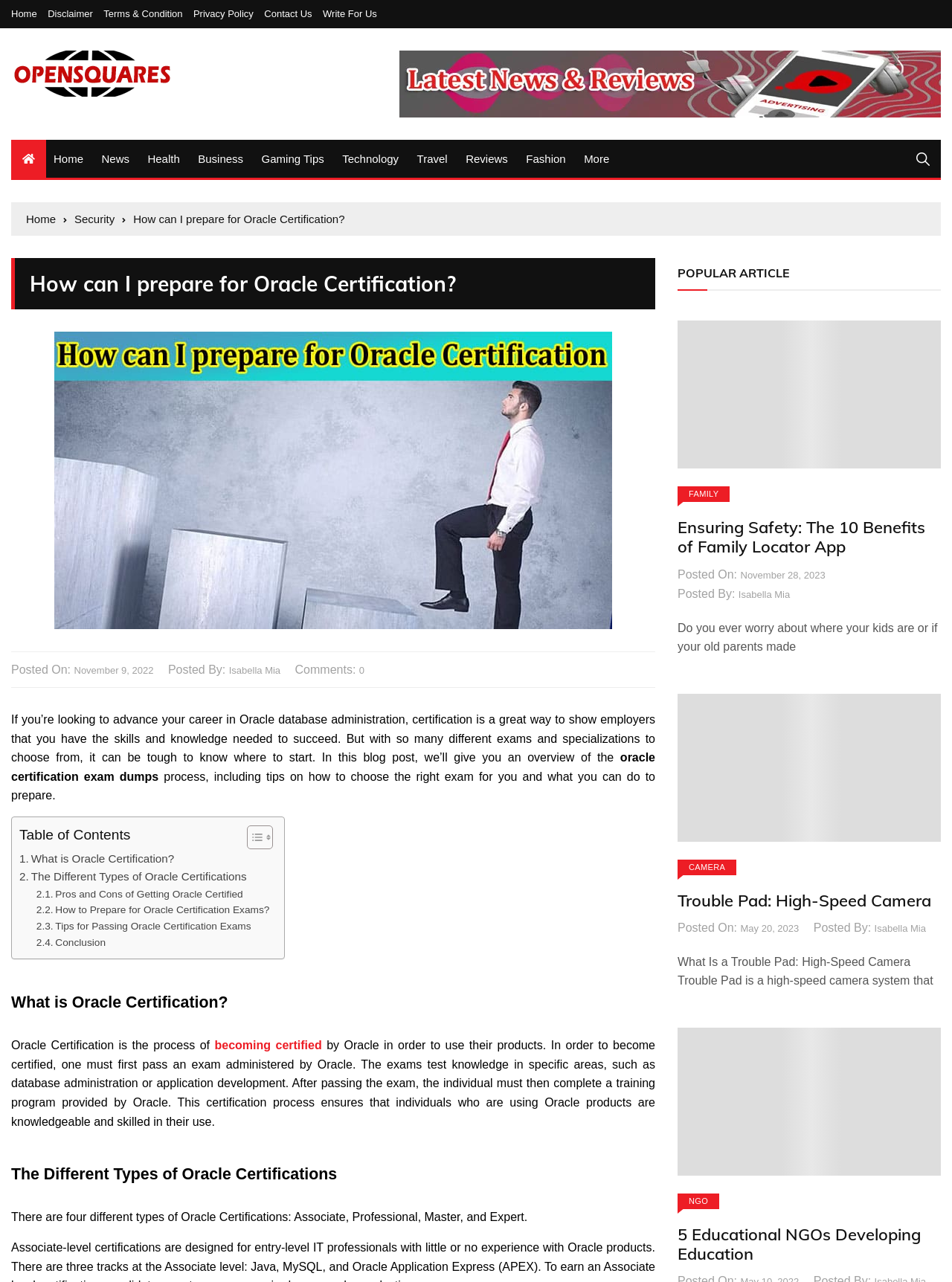Answer the question using only a single word or phrase: 
How many types of Oracle certifications are there?

Four